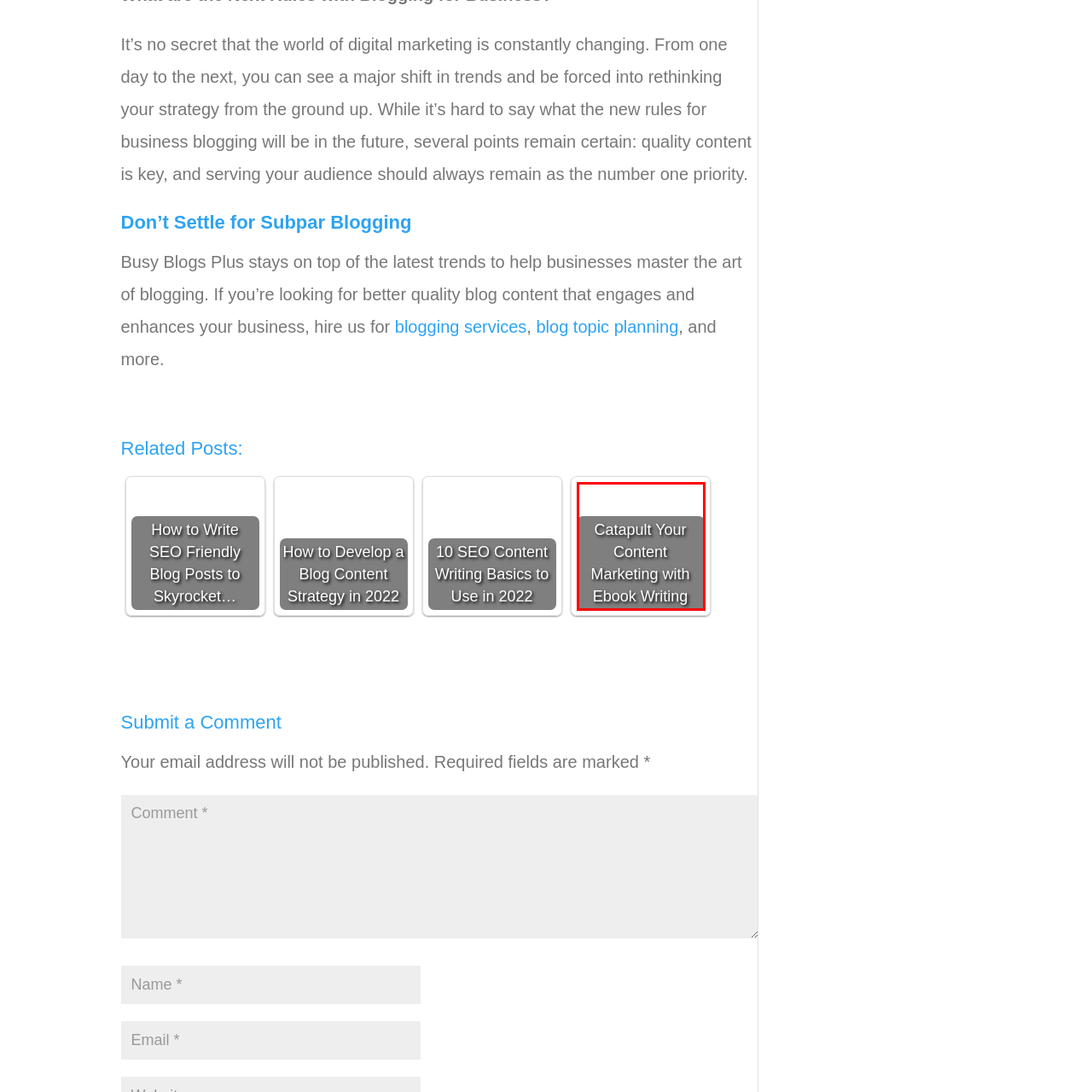Concentrate on the image inside the red border and answer the question in one word or phrase: 
What is the target audience for ebook writing?

Businesses